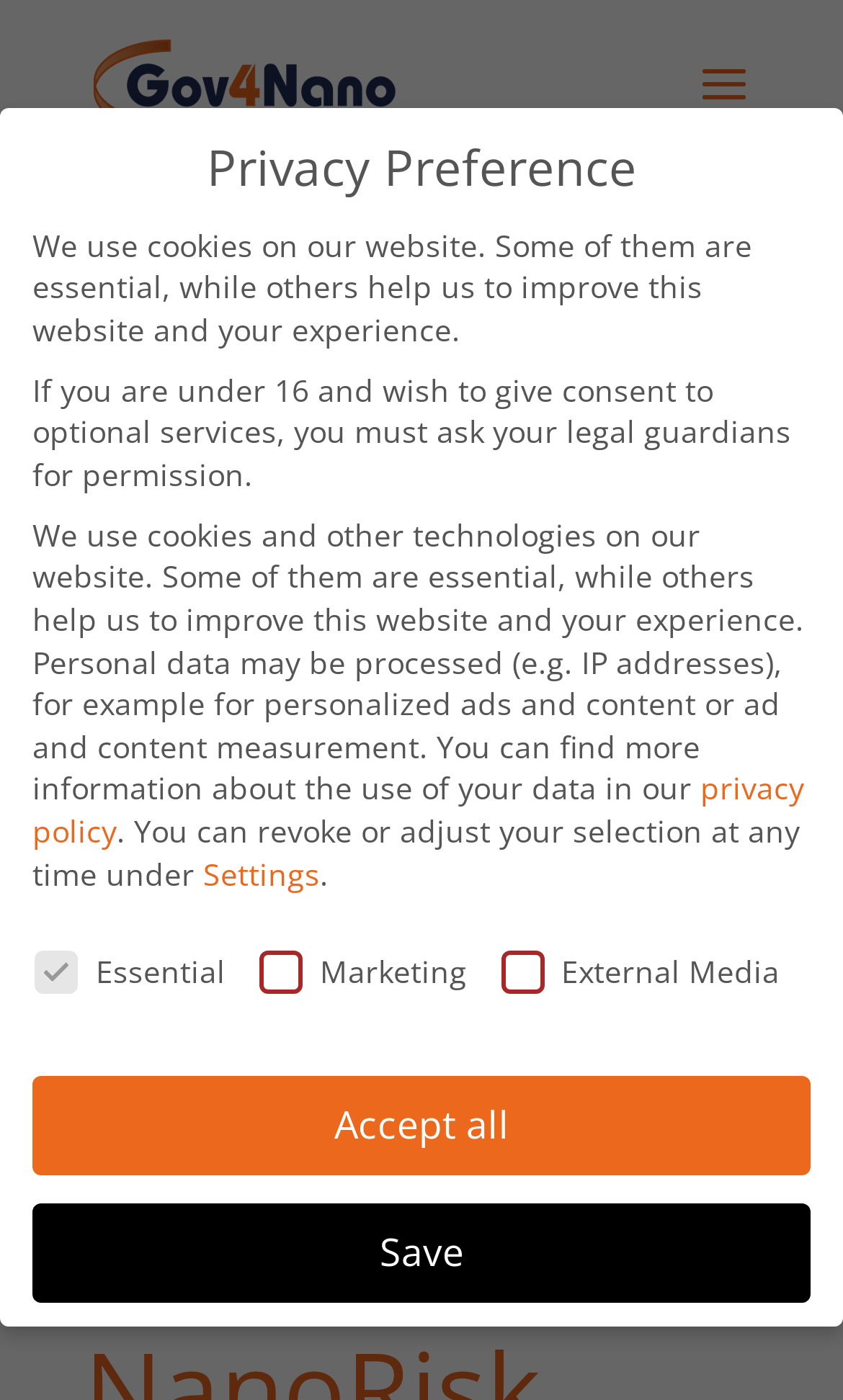Provide a brief response to the question using a single word or phrase: 
What is the function of the 'Accept all' button?

To accept all cookies